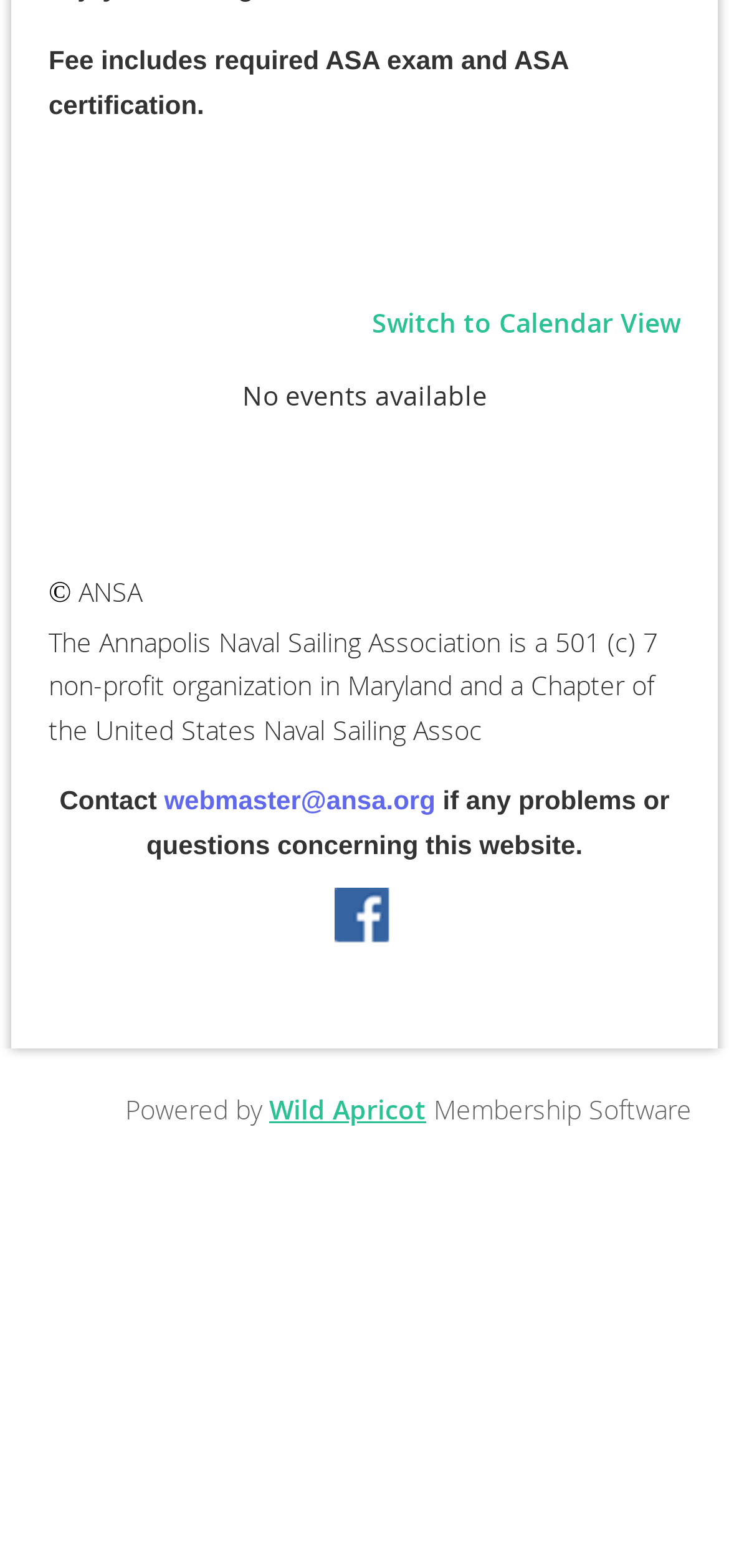How can I contact the webmaster?
Please give a well-detailed answer to the question.

I found the contact information of the webmaster by looking at the link element with the text 'webmaster@ansa.org' which is located near the StaticText element with the text 'Contact' and 'if any problems or questions concerning this website'.